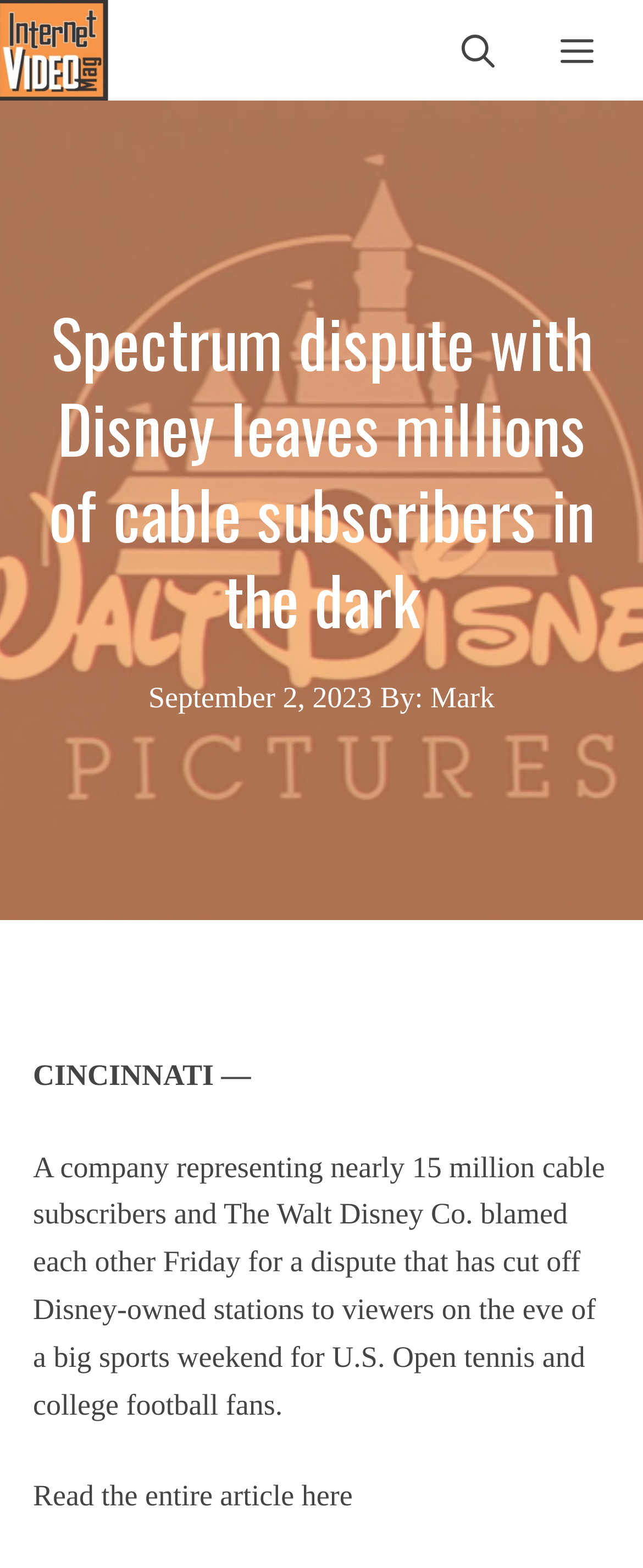From the element description: "aria-label="Open search"", extract the bounding box coordinates of the UI element. The coordinates should be expressed as four float numbers between 0 and 1, in the order [left, top, right, bottom].

[0.667, 0.011, 0.821, 0.054]